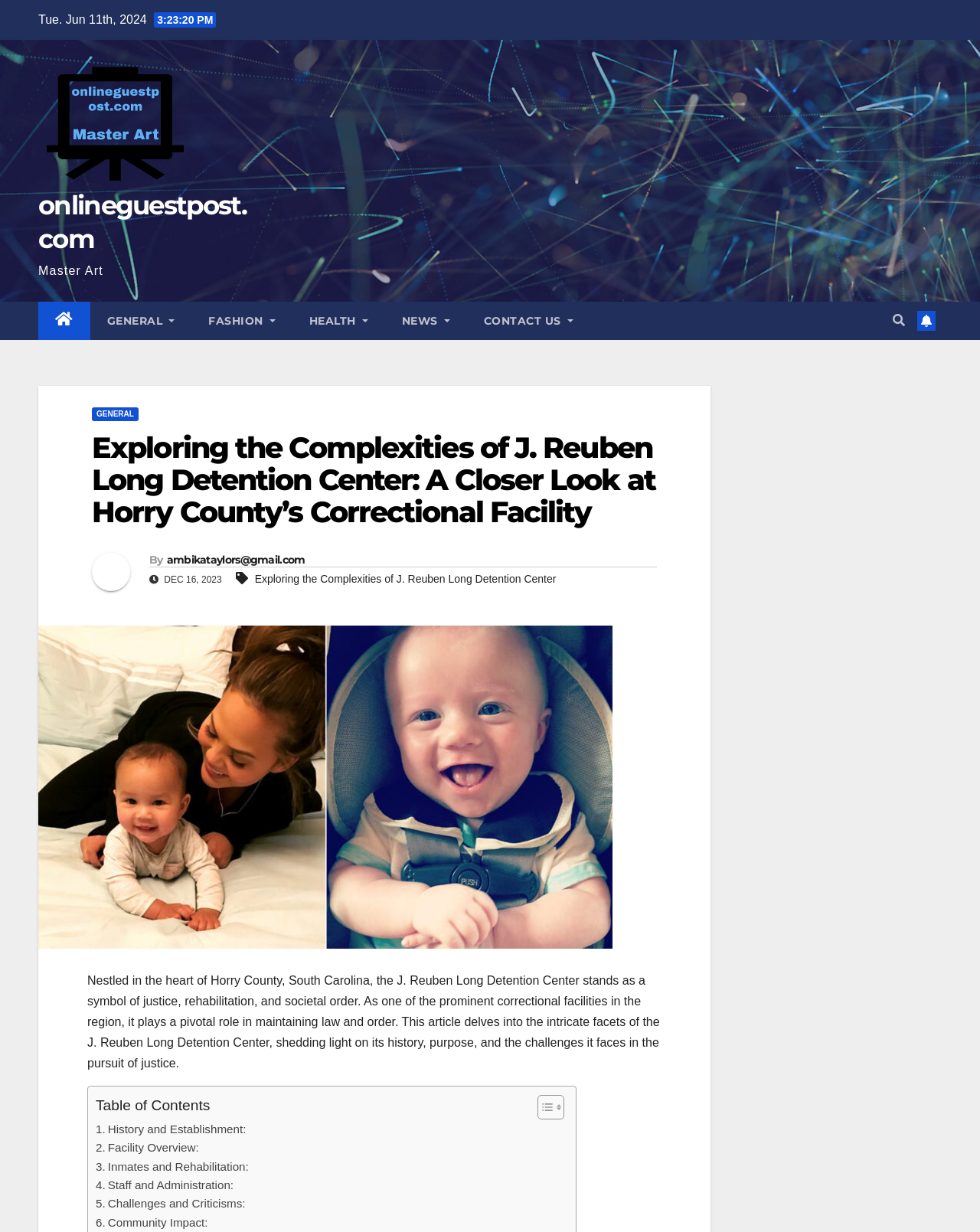Locate and extract the headline of this webpage.

Exploring the Complexities of J. Reuben Long Detention Center: A Closer Look at Horry County’s Correctional Facility